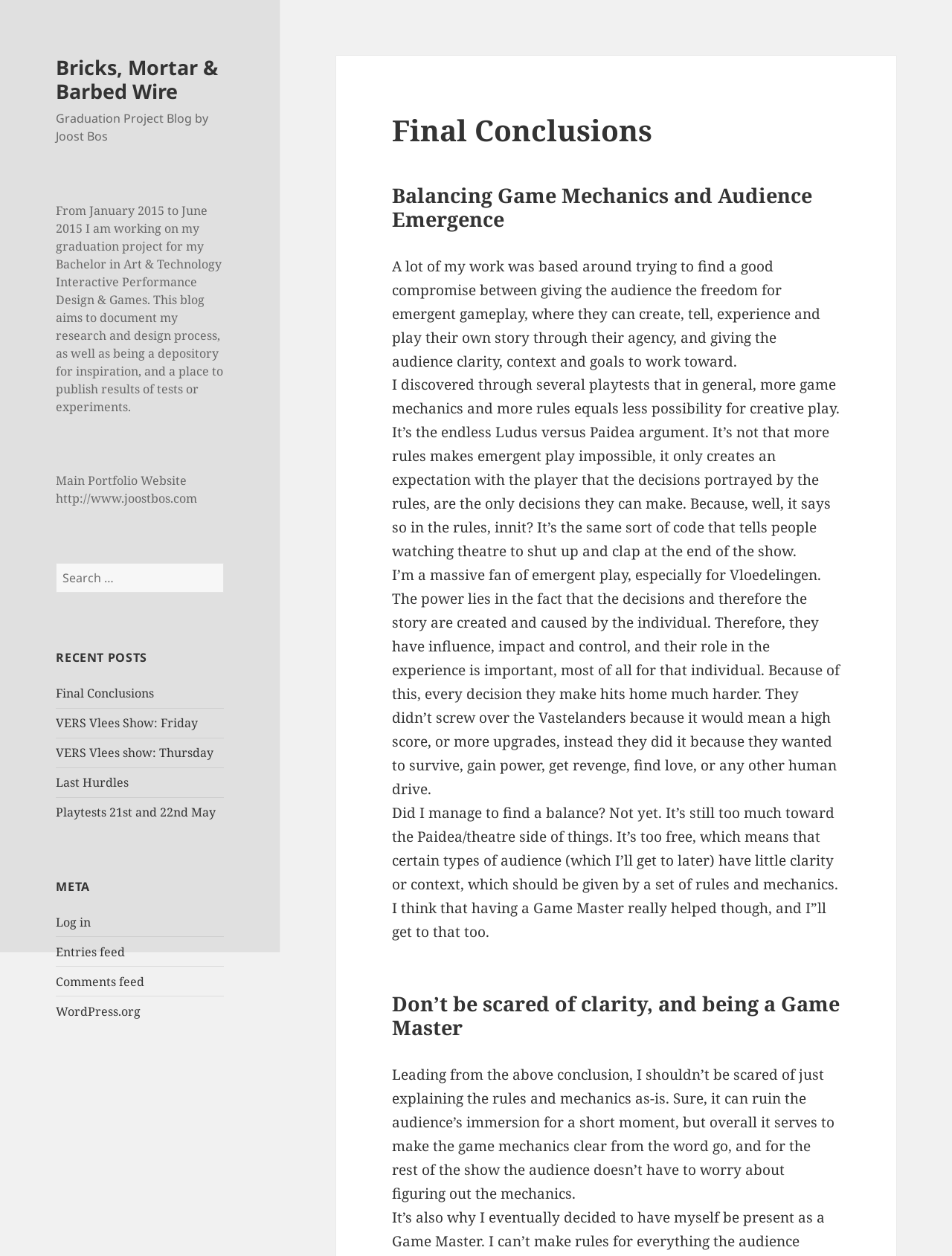Determine the bounding box coordinates of the element that should be clicked to execute the following command: "Sort messages by date".

None